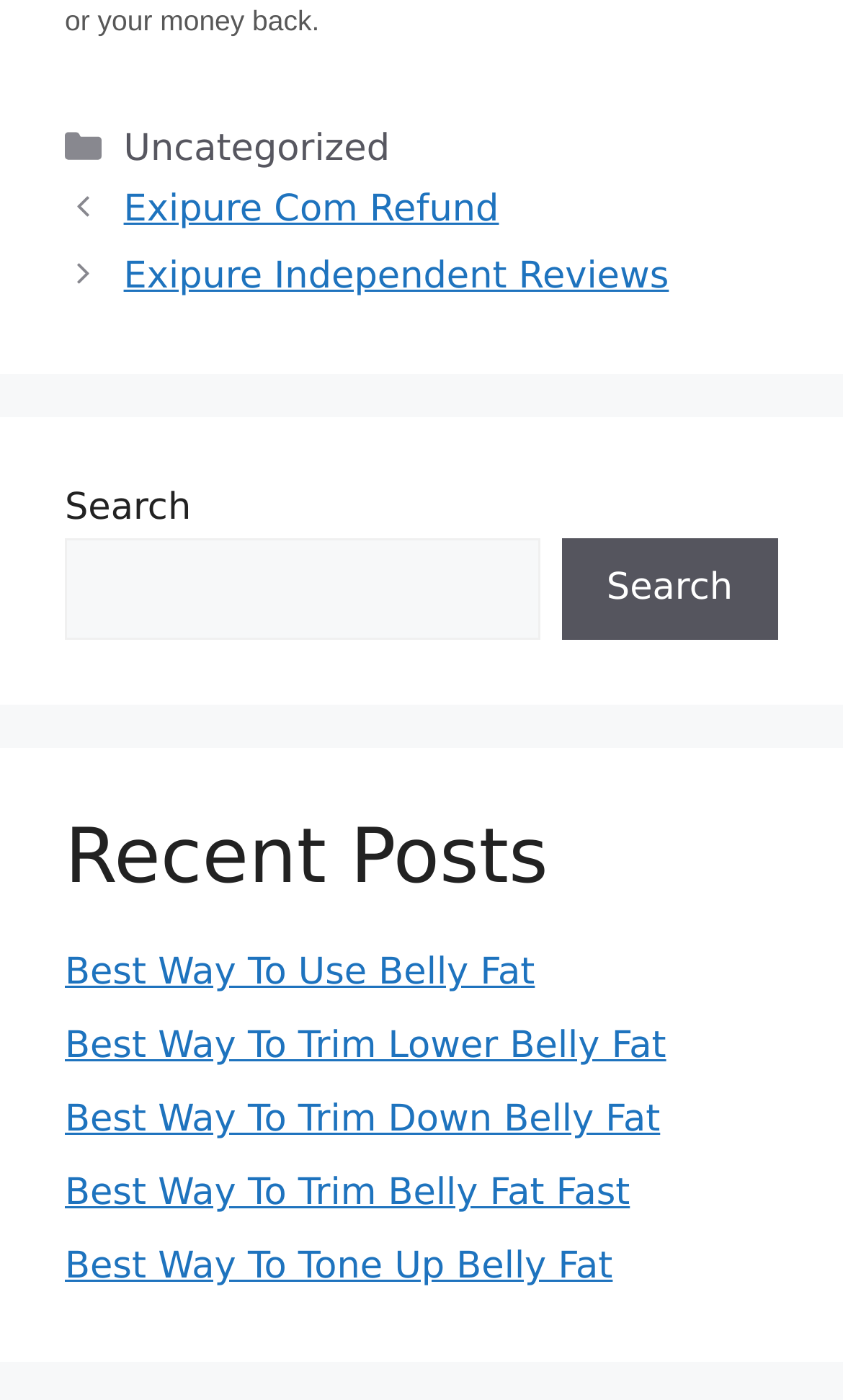How many recent posts are listed?
Please use the visual content to give a single word or phrase answer.

5